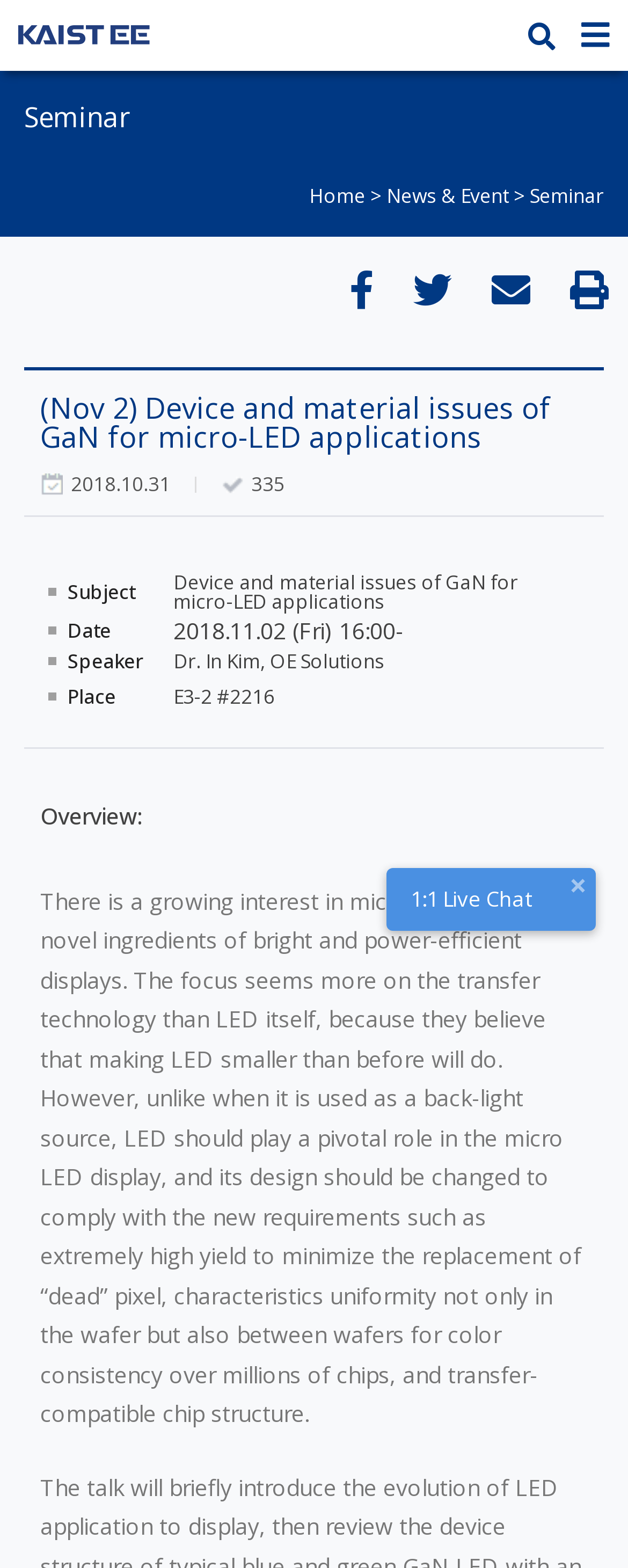What is the main heading of this webpage? Please extract and provide it.

(Nov 2) Device and material issues of GaN for micro-LED applications